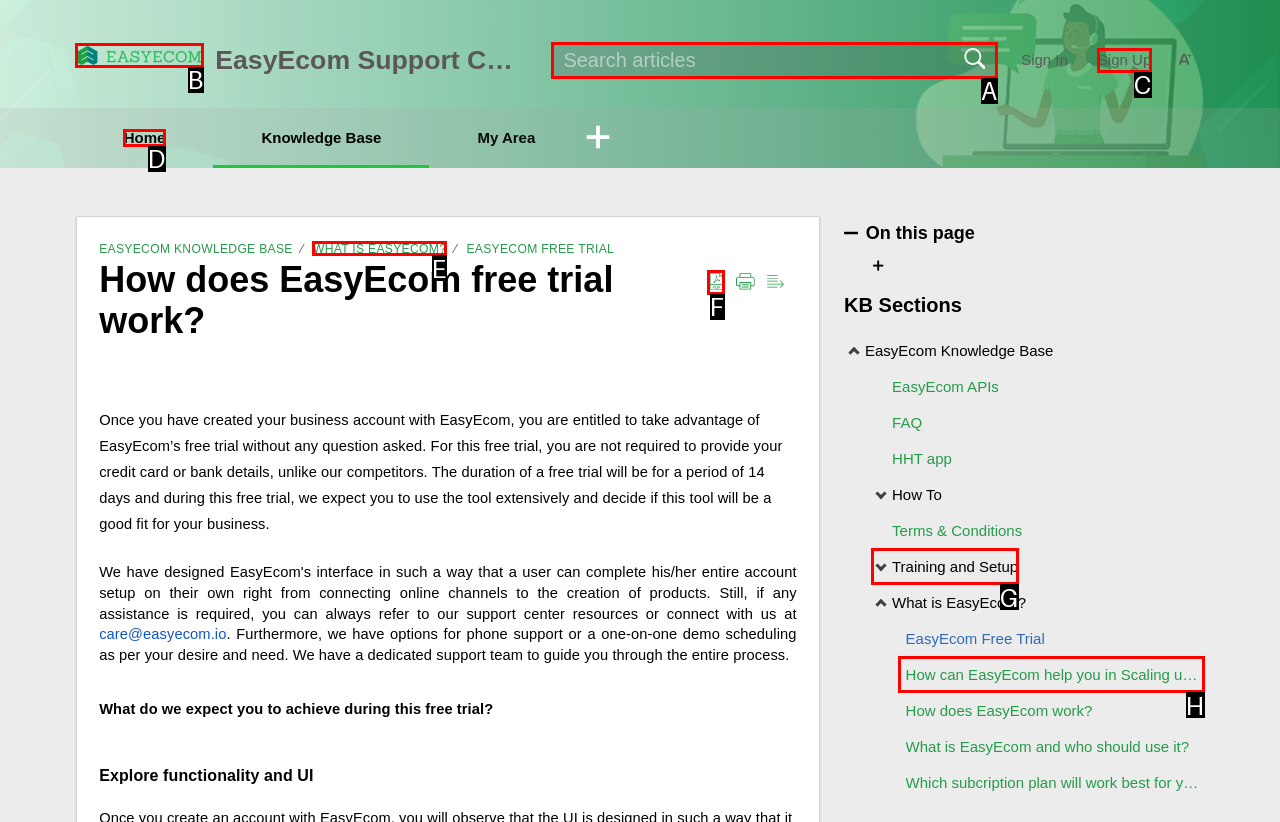Out of the given choices, which letter corresponds to the UI element required to Download as PDF? Answer with the letter.

F